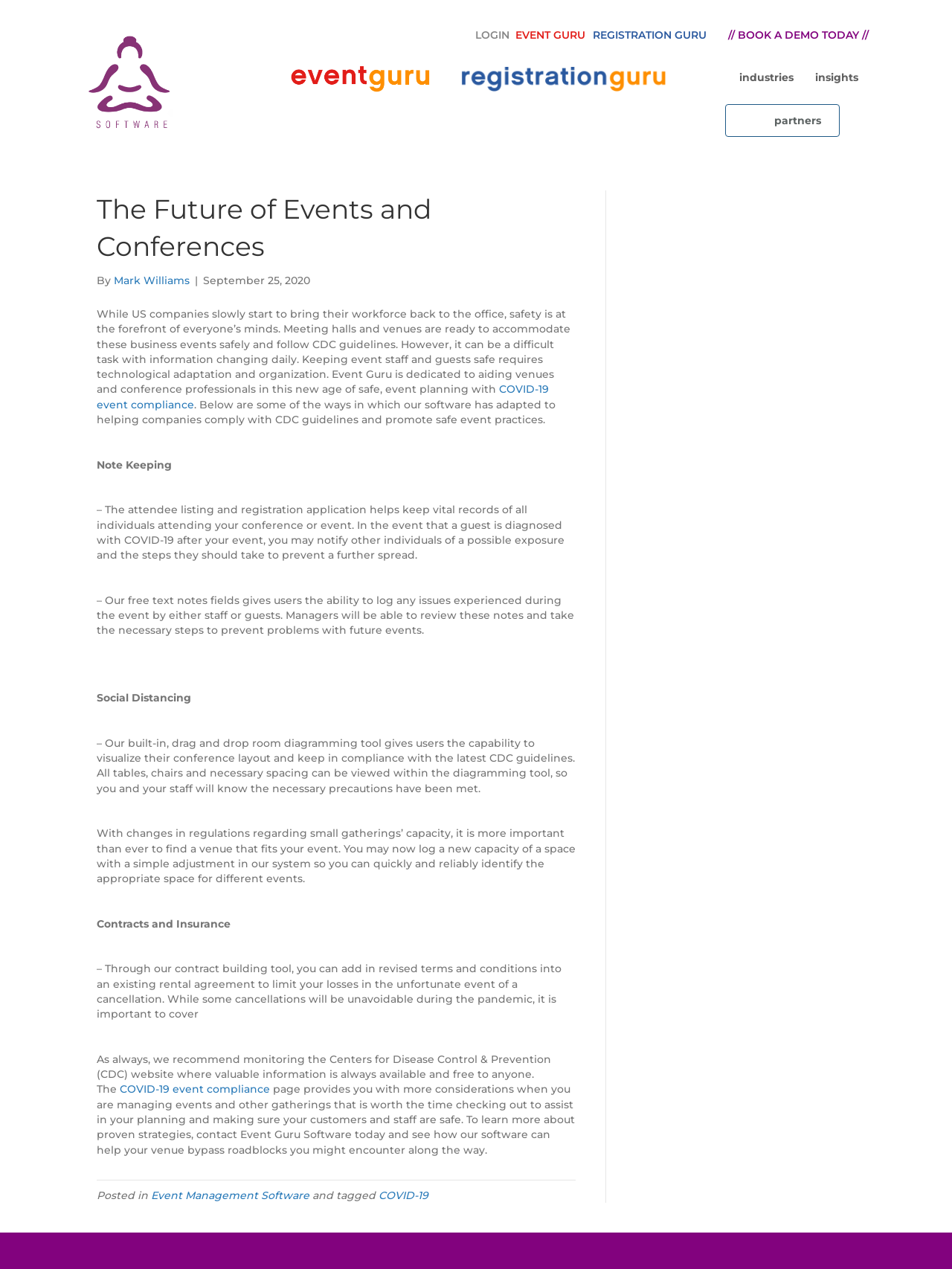Determine the bounding box coordinates of the region to click in order to accomplish the following instruction: "Click the 'LOGIN' button". Provide the coordinates as four float numbers between 0 and 1, specifically [left, top, right, bottom].

[0.499, 0.022, 0.535, 0.033]